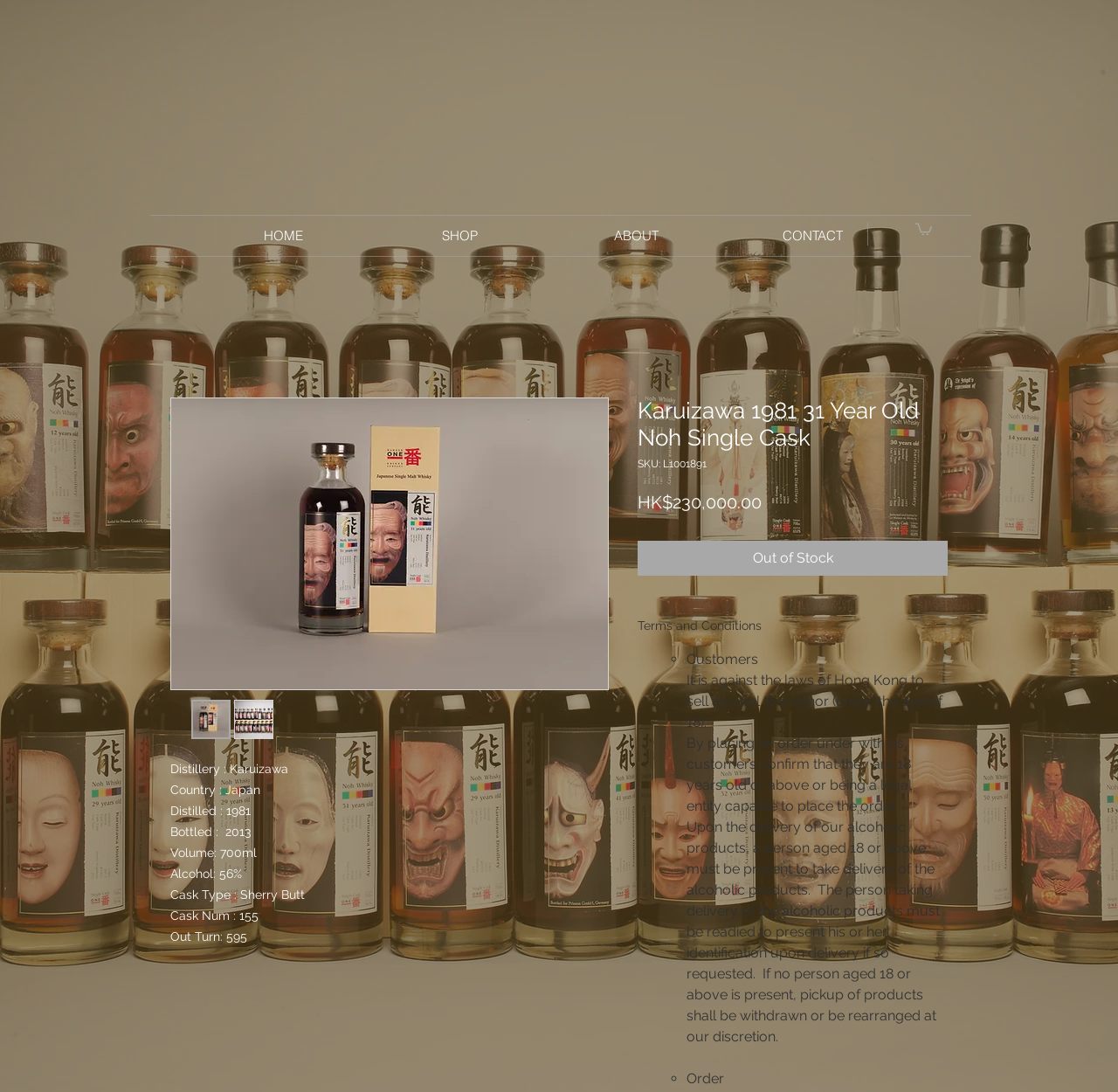What is the price of the whisky?
Answer briefly with a single word or phrase based on the image.

HK$230,000.00